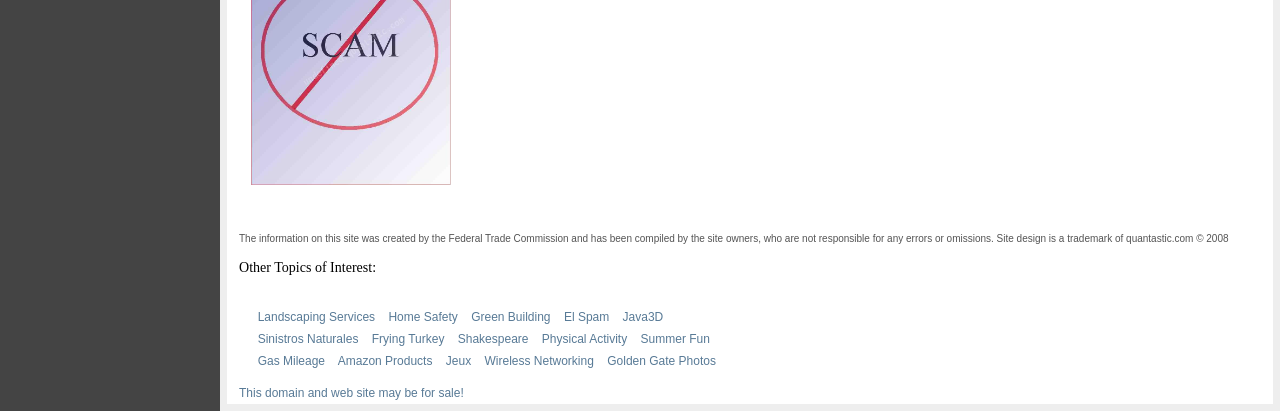How many links are there under 'Other Topics of Interest'?
Please answer the question with as much detail and depth as you can.

Starting from the heading 'Other Topics of Interest:', there are 15 links listed below it, including 'Landscaping Services', 'Home Safety', 'Green Building', and so on.